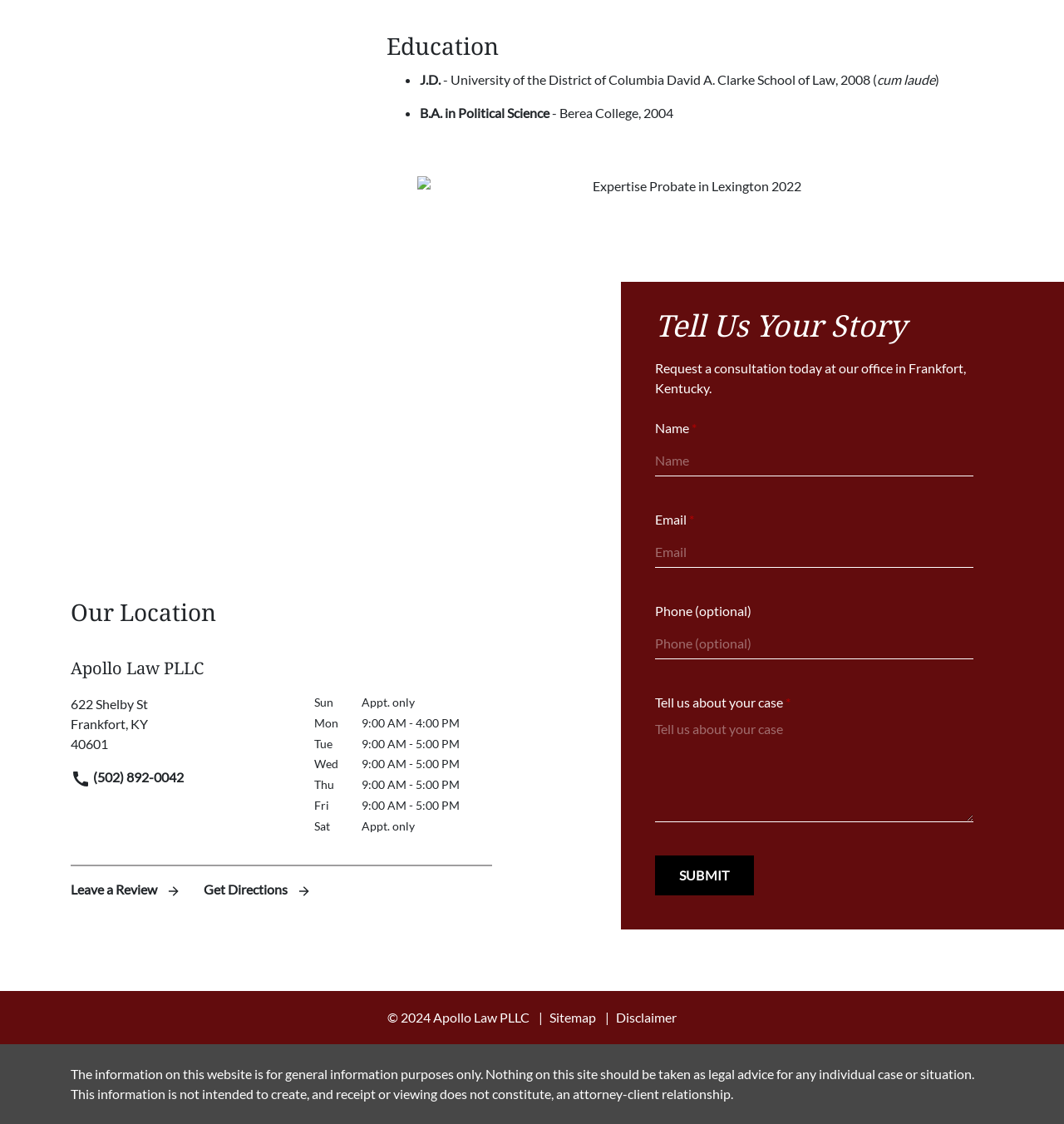Calculate the bounding box coordinates of the UI element given the description: "parent_node: Name name="name" placeholder="Name"".

[0.615, 0.396, 0.915, 0.424]